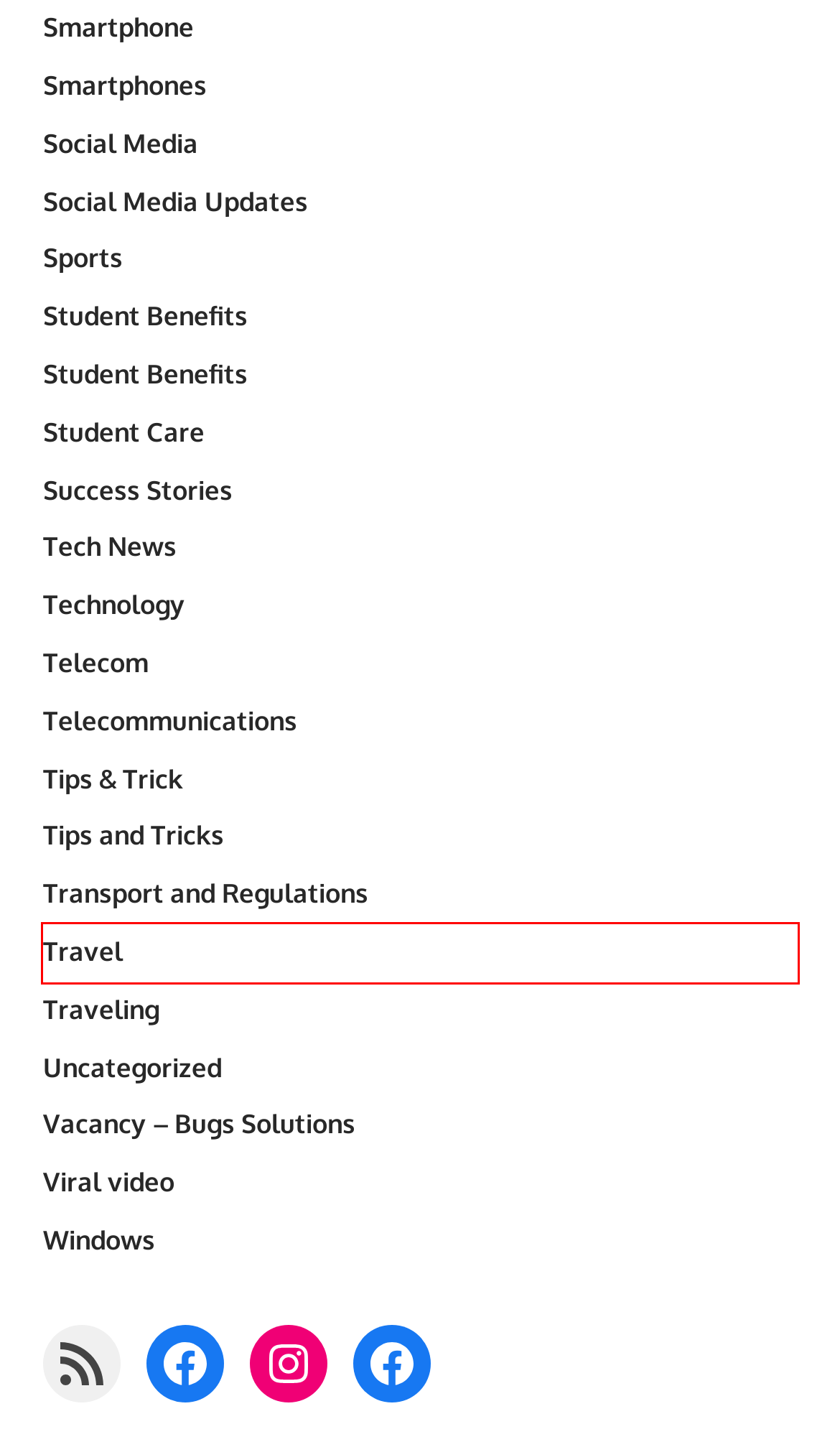You are given a screenshot depicting a webpage with a red bounding box around a UI element. Select the description that best corresponds to the new webpage after clicking the selected element. Here are the choices:
A. Tech News - Bugs Solutions
B. Telecommunications - Bugs Solutions
C. Travel - Bugs Solutions
D. Traveling - Bugs Solutions
E. Windows - Bugs Solutions
F. Social Media Updates - Bugs Solutions
G. Technology - Bugs Solutions
H. Smartphones - Bugs Solutions

C